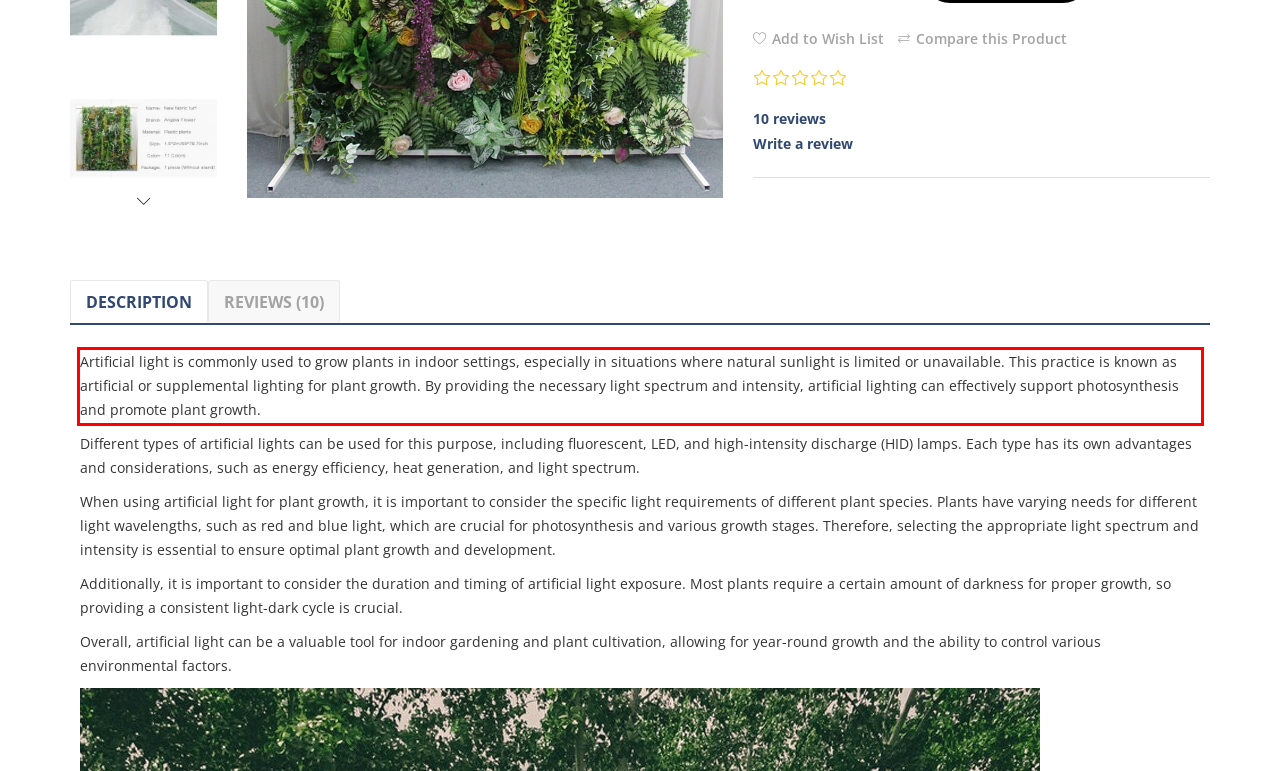Given a webpage screenshot with a red bounding box, perform OCR to read and deliver the text enclosed by the red bounding box.

Artificial light is commonly used to grow plants in indoor settings, especially in situations where natural sunlight is limited or unavailable. This practice is known as artificial or supplemental lighting for plant growth. By providing the necessary light spectrum and intensity, artificial lighting can effectively support photosynthesis and promote plant growth.